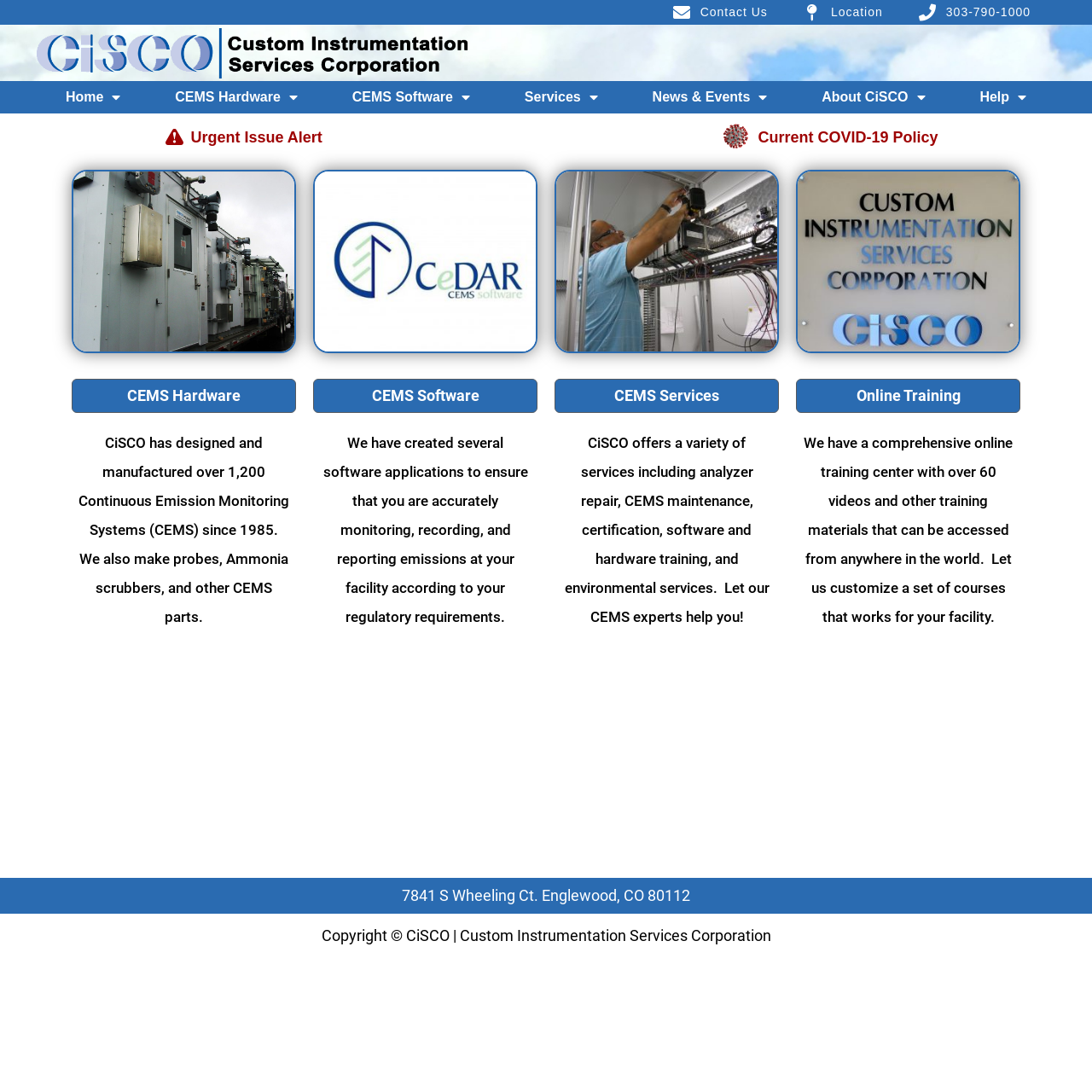Locate the bounding box of the UI element described by: "Urgent Issue Alert" in the given webpage screenshot.

[0.175, 0.118, 0.295, 0.134]